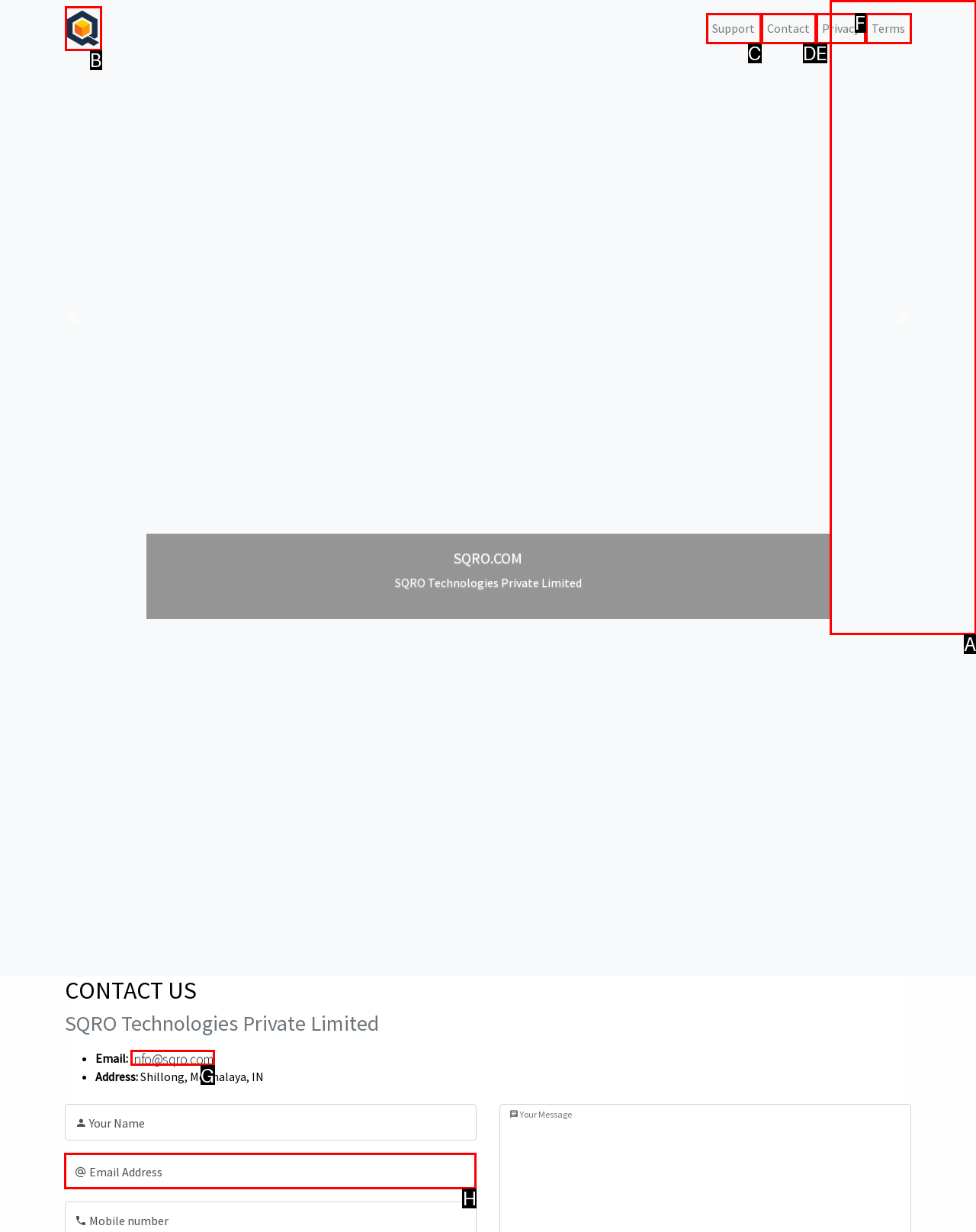To perform the task "Enter your email address", which UI element's letter should you select? Provide the letter directly.

H